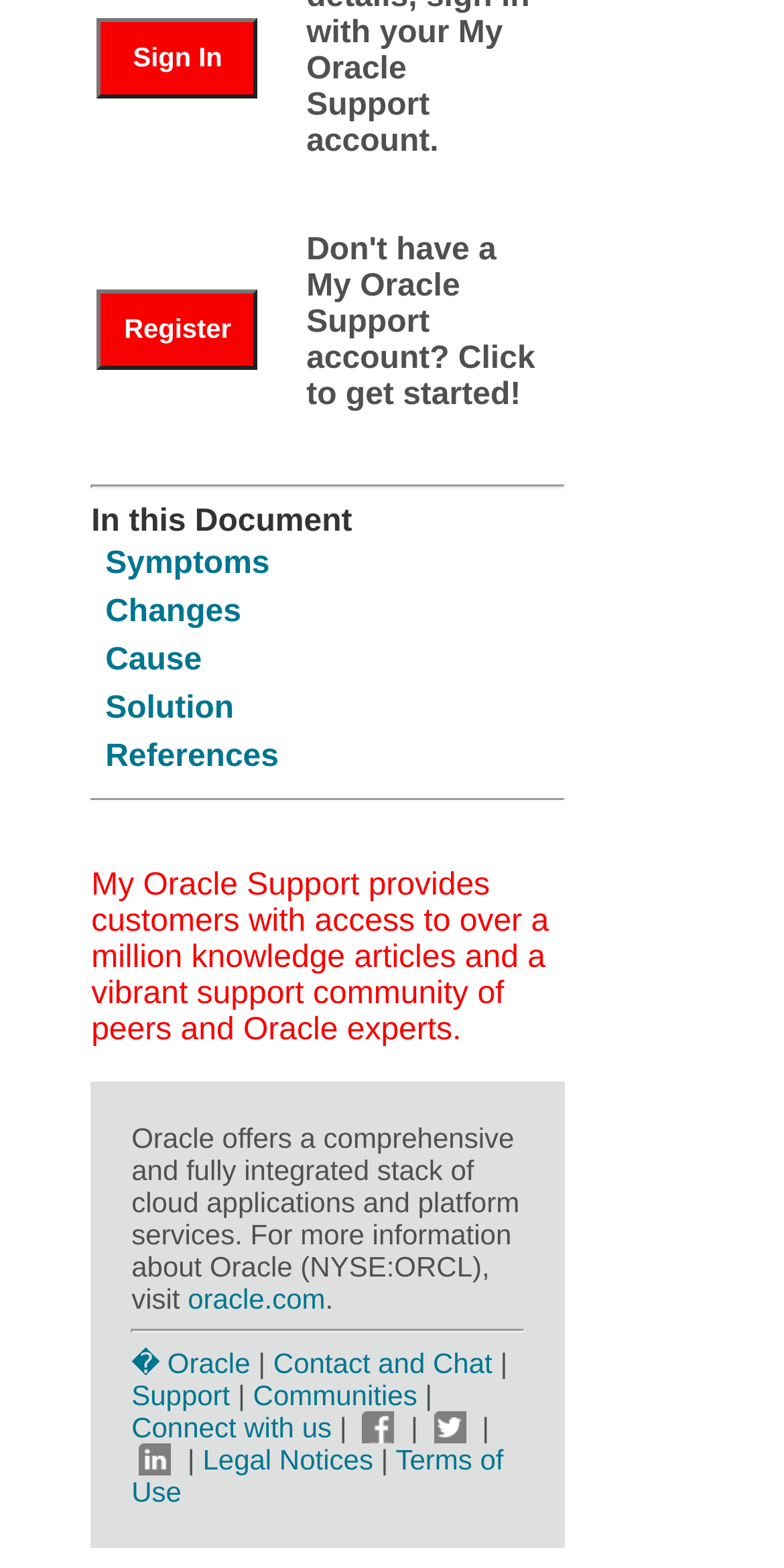Specify the bounding box coordinates of the element's region that should be clicked to achieve the following instruction: "View symptoms". The bounding box coordinates consist of four float numbers between 0 and 1, in the format [left, top, right, bottom].

[0.134, 0.349, 0.344, 0.371]